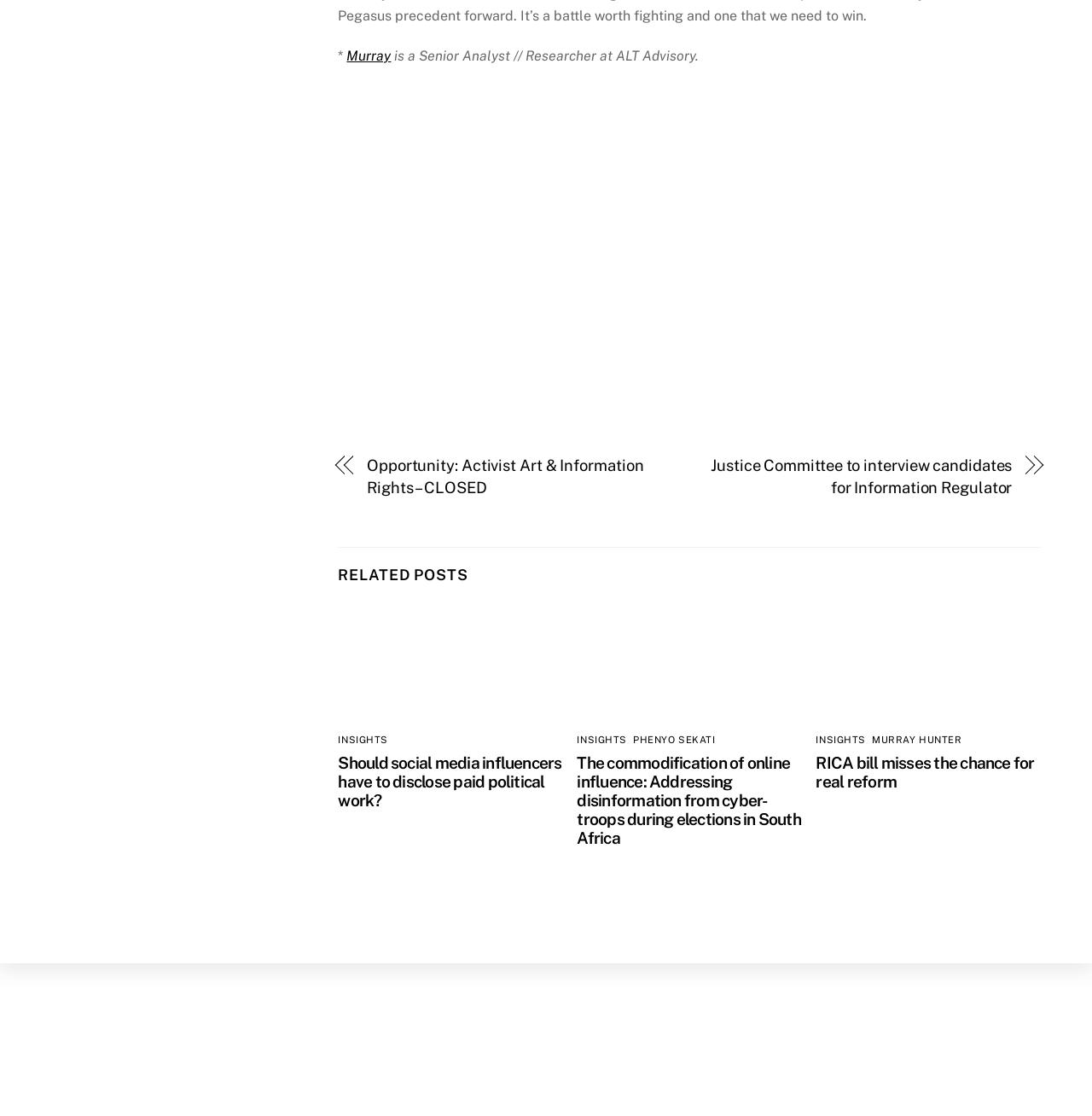Determine the coordinates of the bounding box that should be clicked to complete the instruction: "Read the article about Should social media influencers have to disclose paid political work?". The coordinates should be represented by four float numbers between 0 and 1: [left, top, right, bottom].

[0.31, 0.675, 0.516, 0.725]